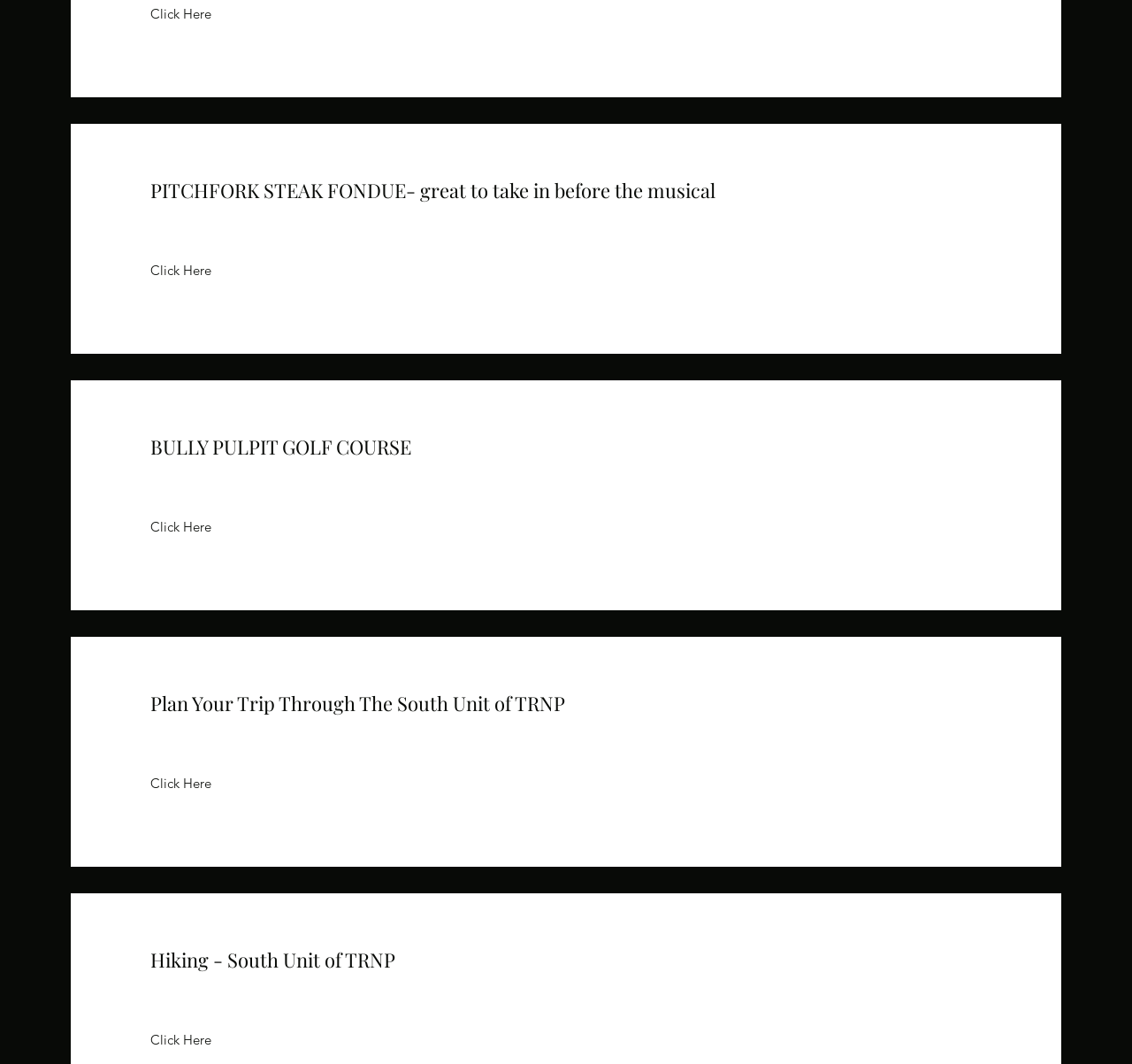Identify the bounding box coordinates of the region that should be clicked to execute the following instruction: "Click on 'Click Here'".

[0.133, 0.001, 0.187, 0.026]